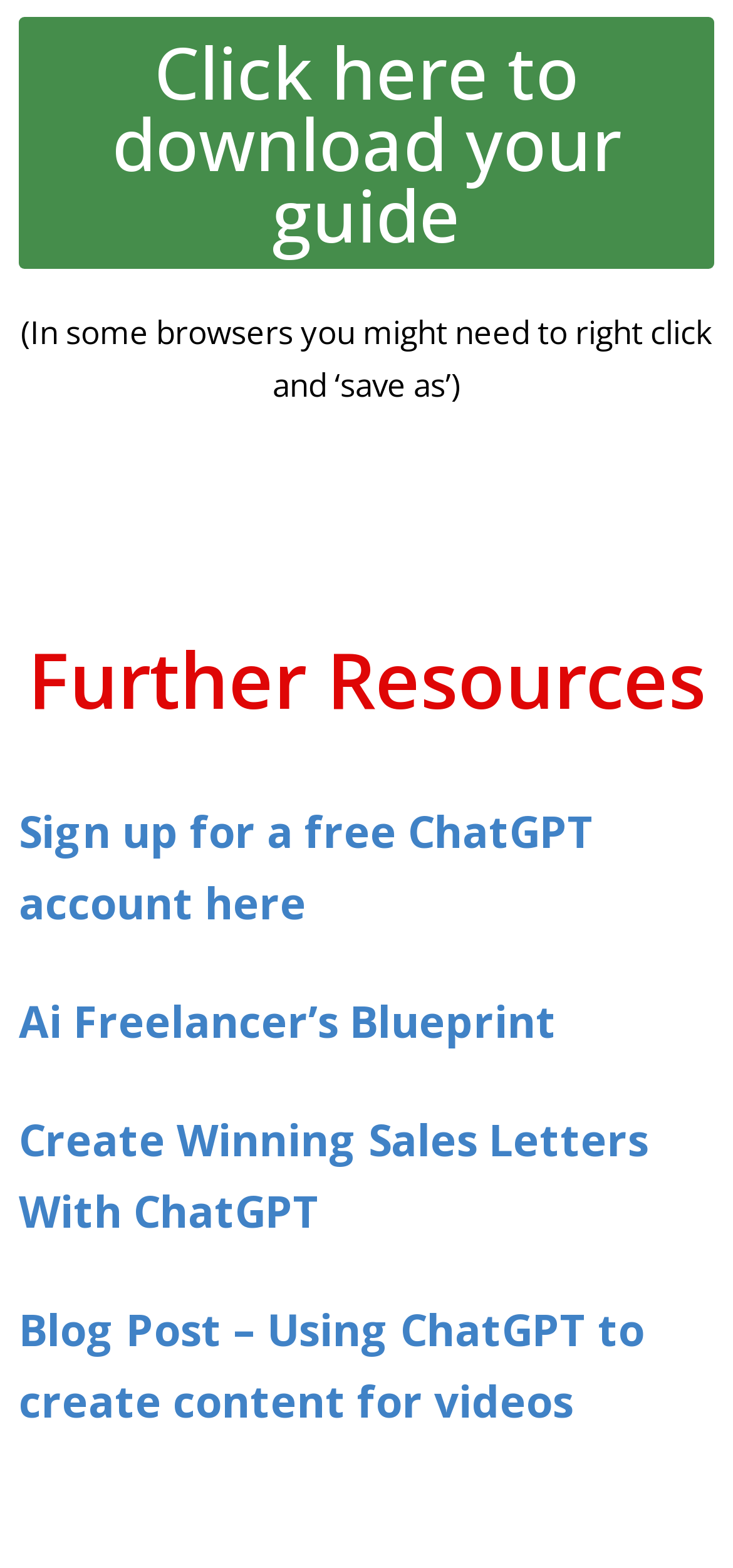What is the purpose of the 'Click here to download your guide' link?
Based on the content of the image, thoroughly explain and answer the question.

The link 'Click here to download your guide' is likely to download a guide related to ChatGPT, as it is the first link in the 'Further Resources' section.